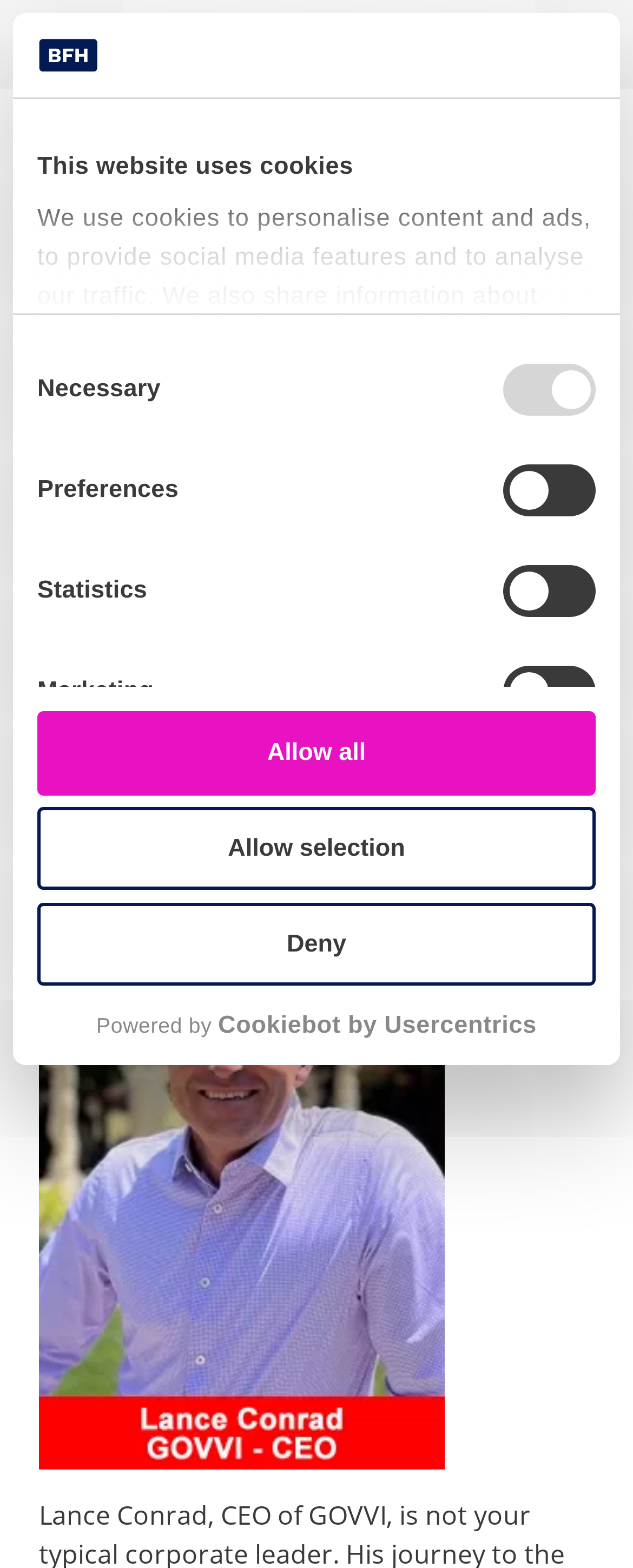Look at the image and give a detailed response to the following question: What is the total value of companies?

I found this answer by looking at the text '250 Billion' which is accompanied by the description 'Total value of companies' on the webpage.